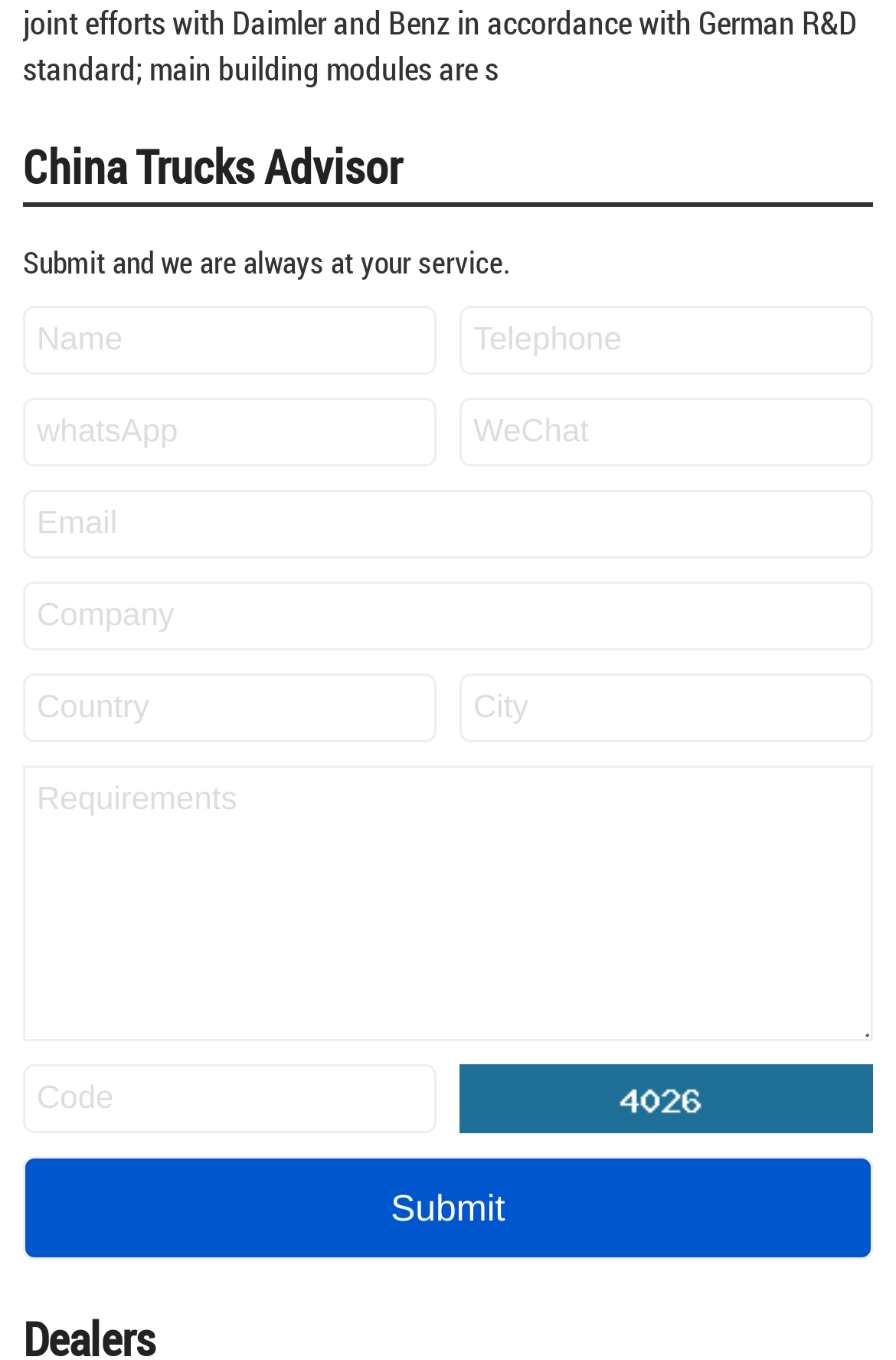Kindly determine the bounding box coordinates for the area that needs to be clicked to execute this instruction: "visit the homepage".

None